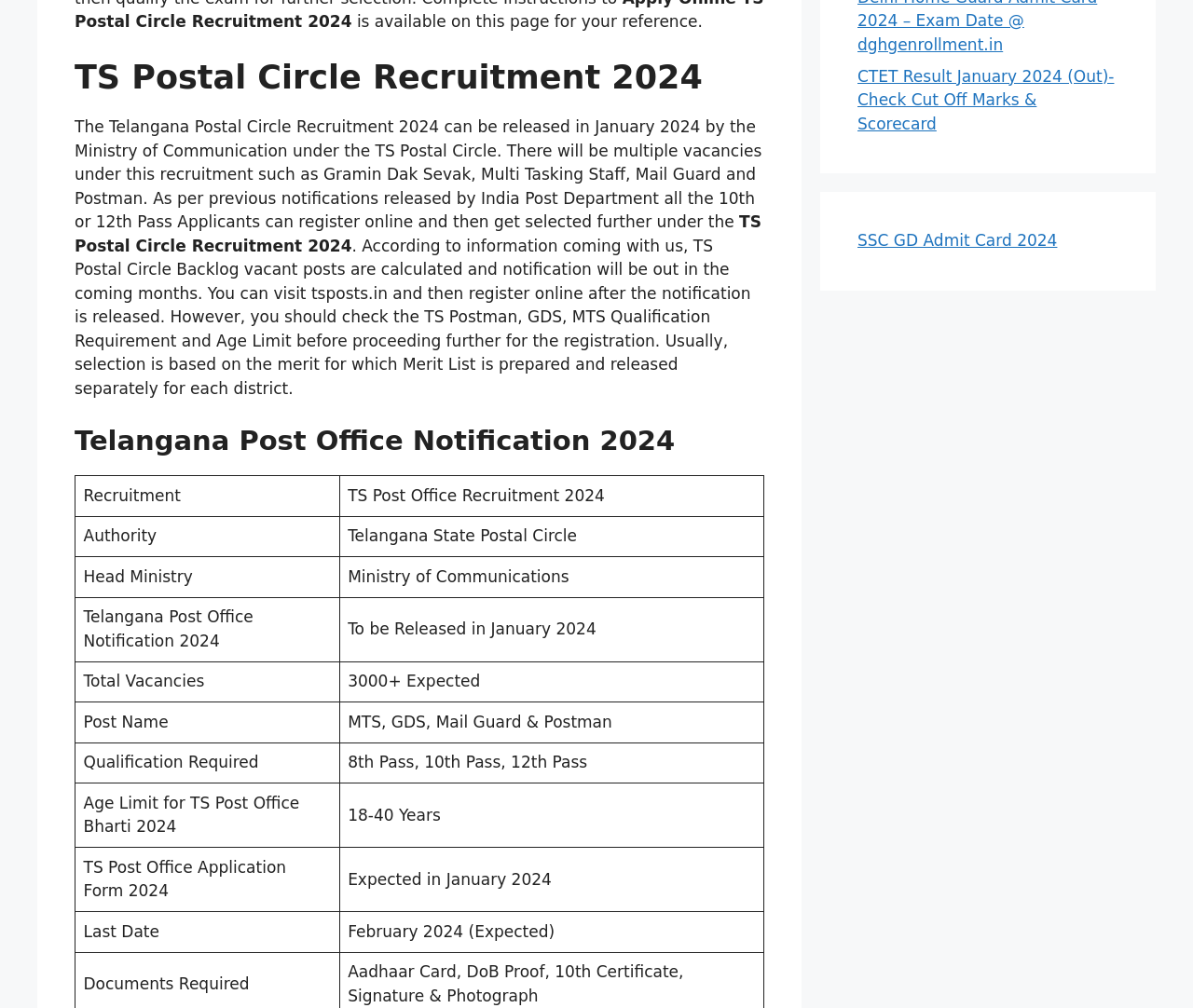Predict the bounding box for the UI component with the following description: "SSC GD Admit Card 2024".

[0.719, 0.229, 0.886, 0.248]